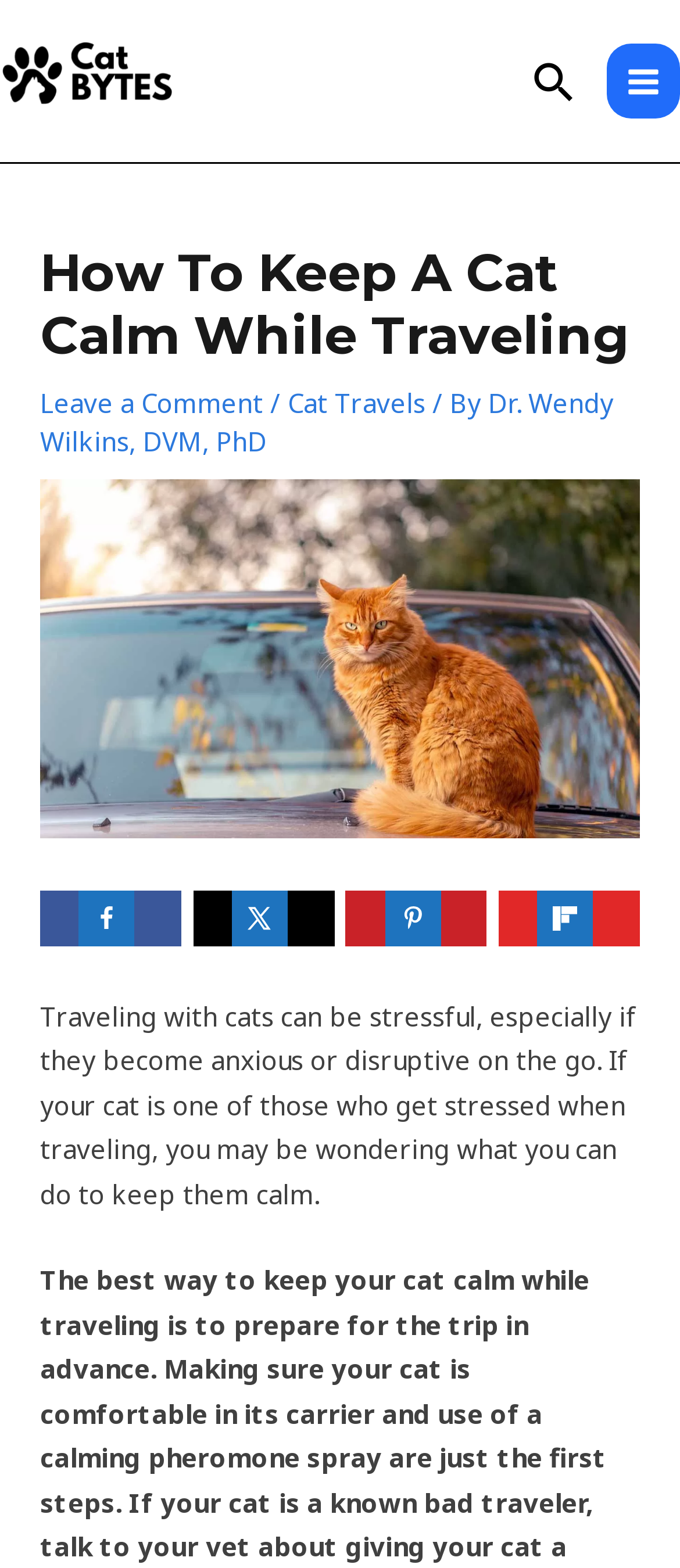Please determine the bounding box coordinates for the element with the description: "Search".

[0.776, 0.035, 0.853, 0.069]